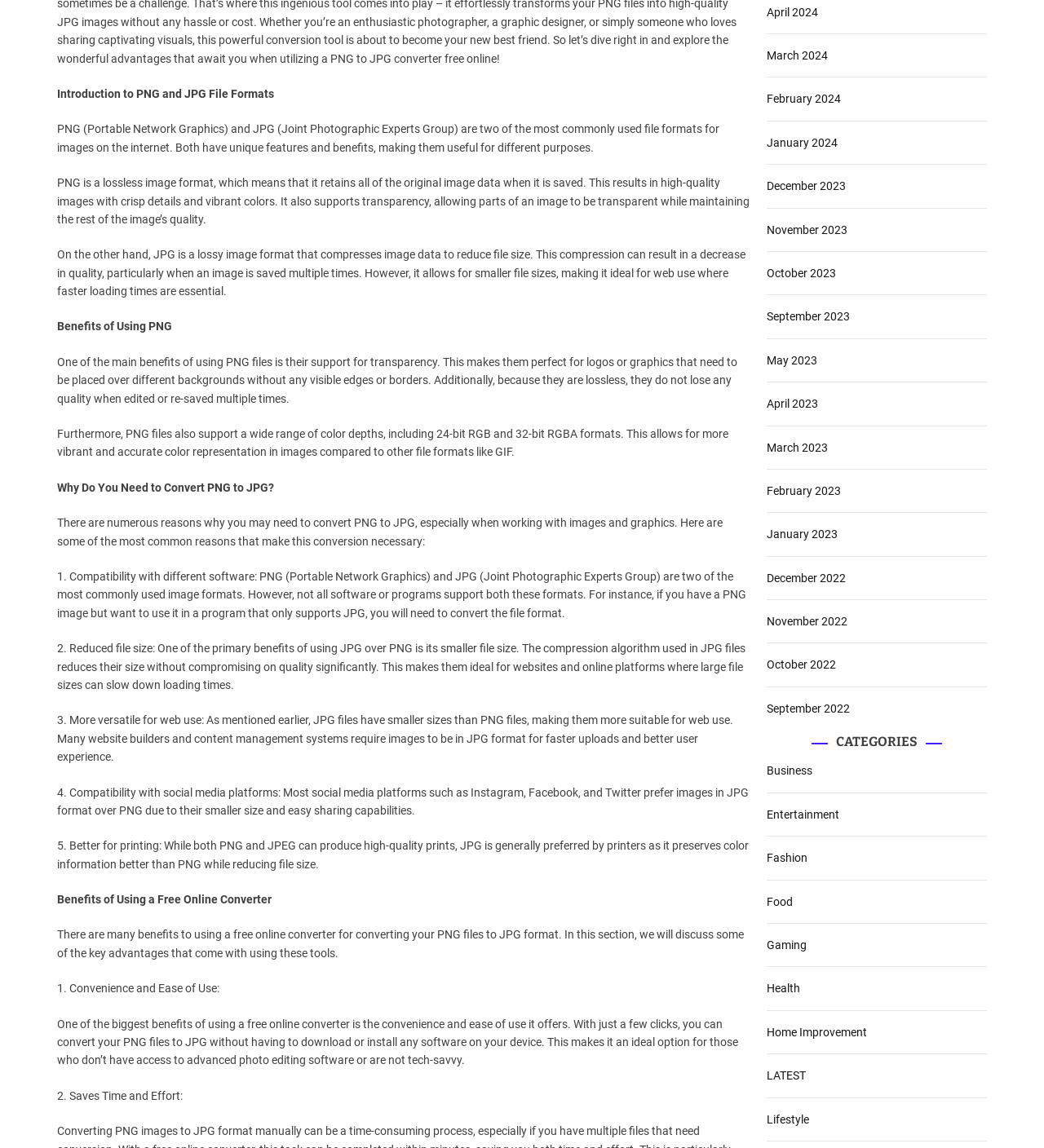Provide a one-word or one-phrase answer to the question:
How many categories are listed on the webpage?

10